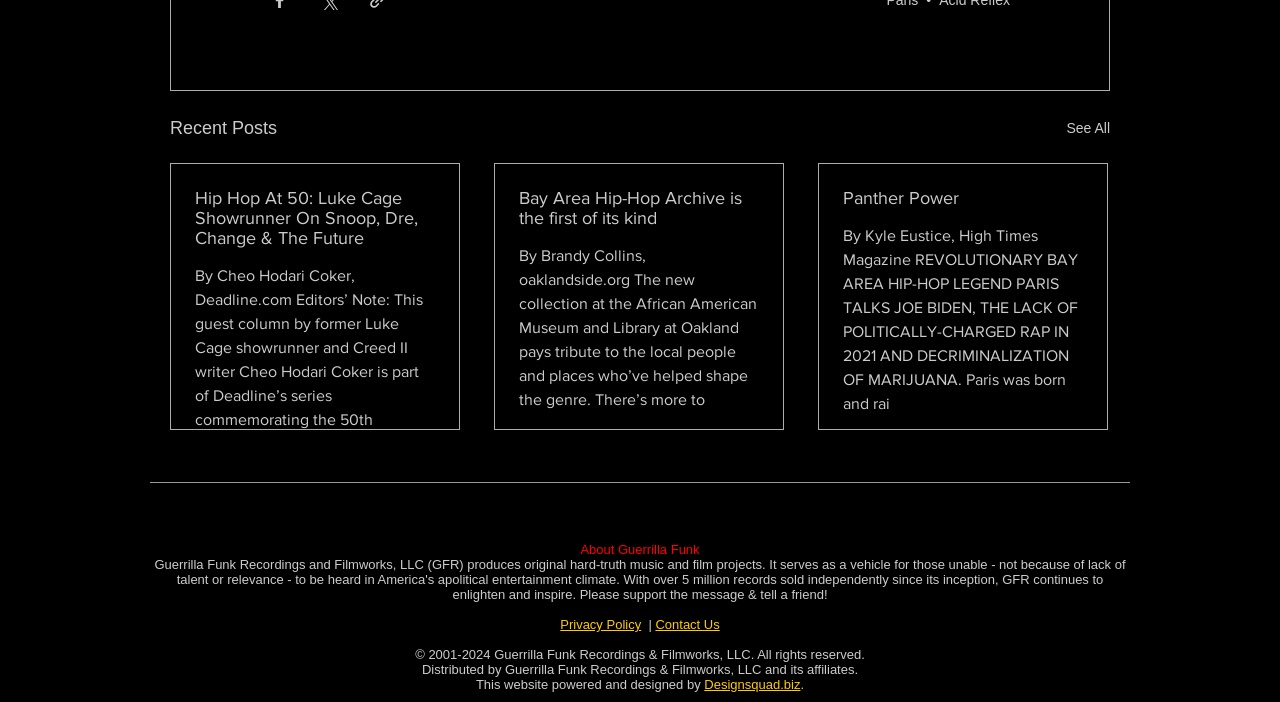What is the name of the social media platform at the top of the social bar?
Please give a detailed and elaborate answer to the question.

I looked at the social bar element [68] and its child elements, which are links to various social media platforms. The first link is to Instagram, which is located at the top of the social bar.